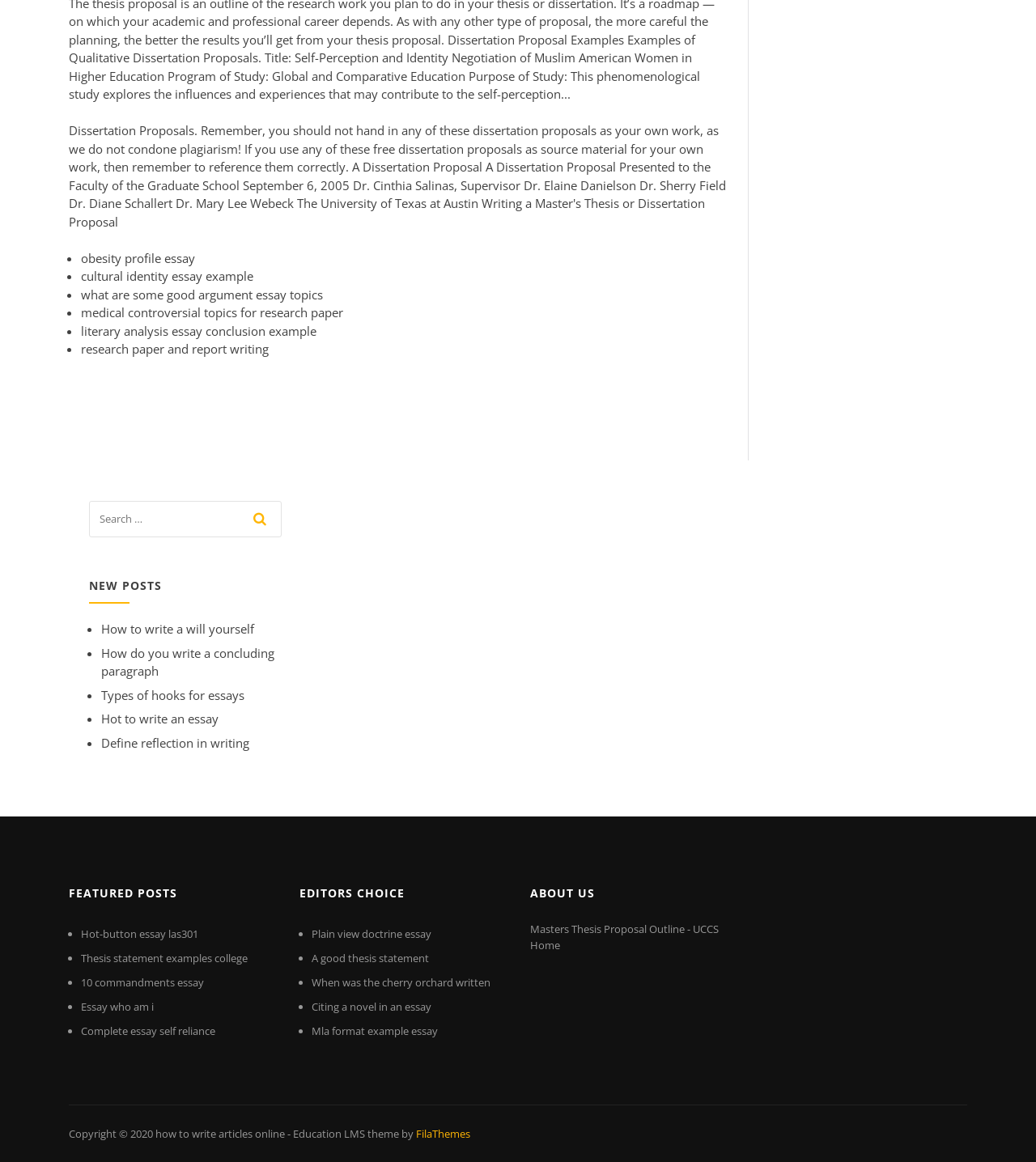Please identify the bounding box coordinates for the region that you need to click to follow this instruction: "check the about us section".

[0.512, 0.755, 0.711, 0.783]